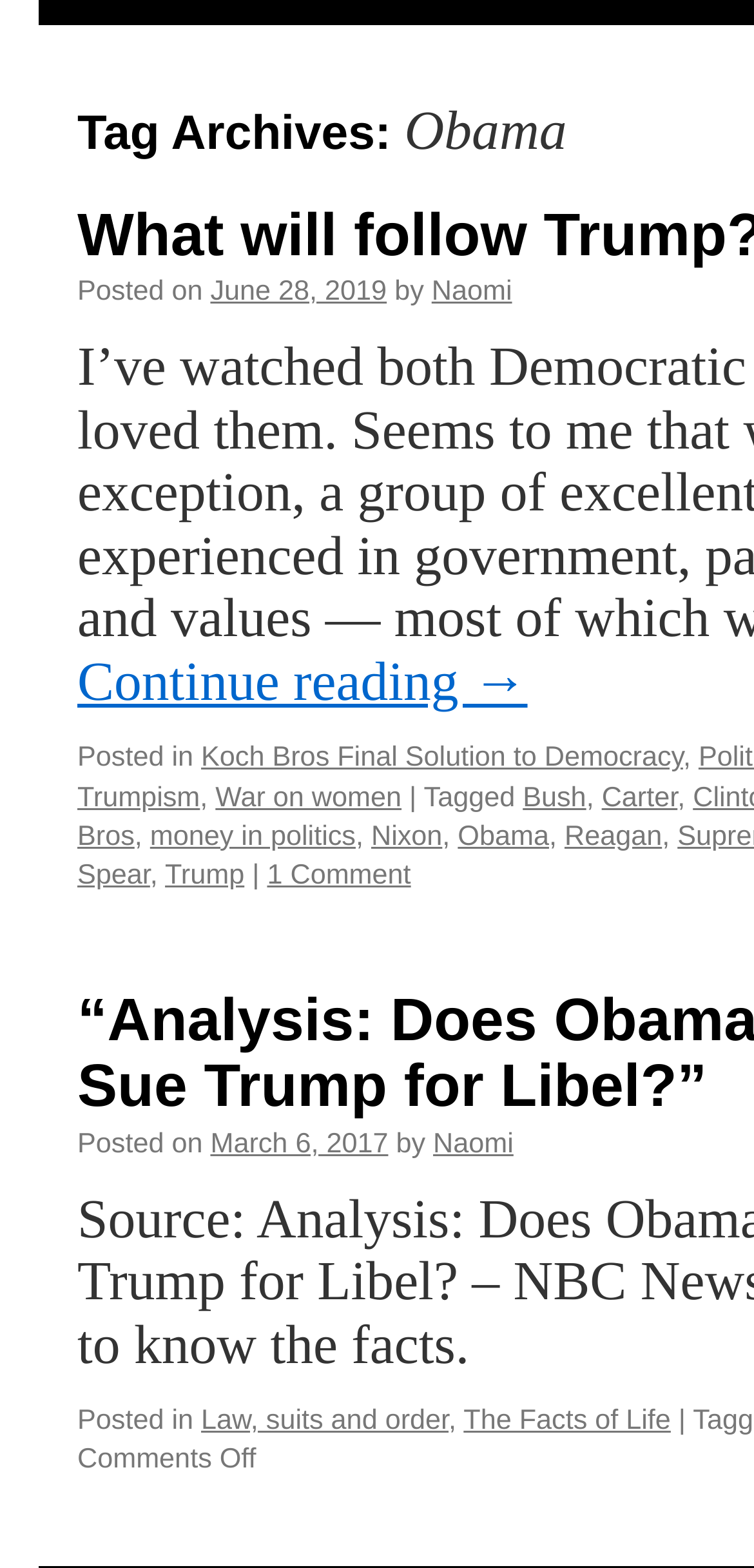Please determine the bounding box coordinates for the element with the description: "1 Comment".

[0.354, 0.596, 0.545, 0.615]